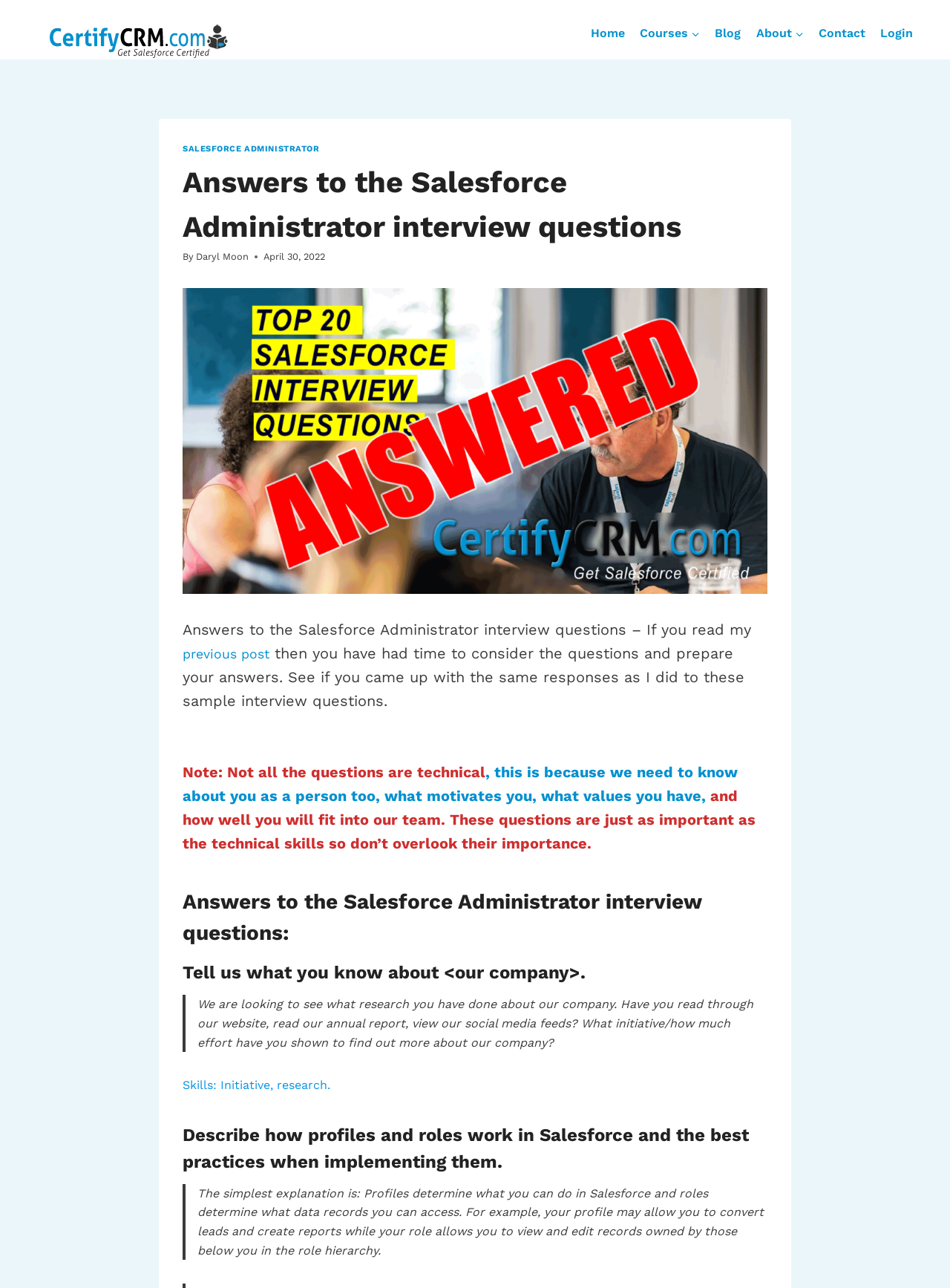Please provide the bounding box coordinates for the element that needs to be clicked to perform the instruction: "Explore the Mythological & Magical World". The coordinates must consist of four float numbers between 0 and 1, formatted as [left, top, right, bottom].

None